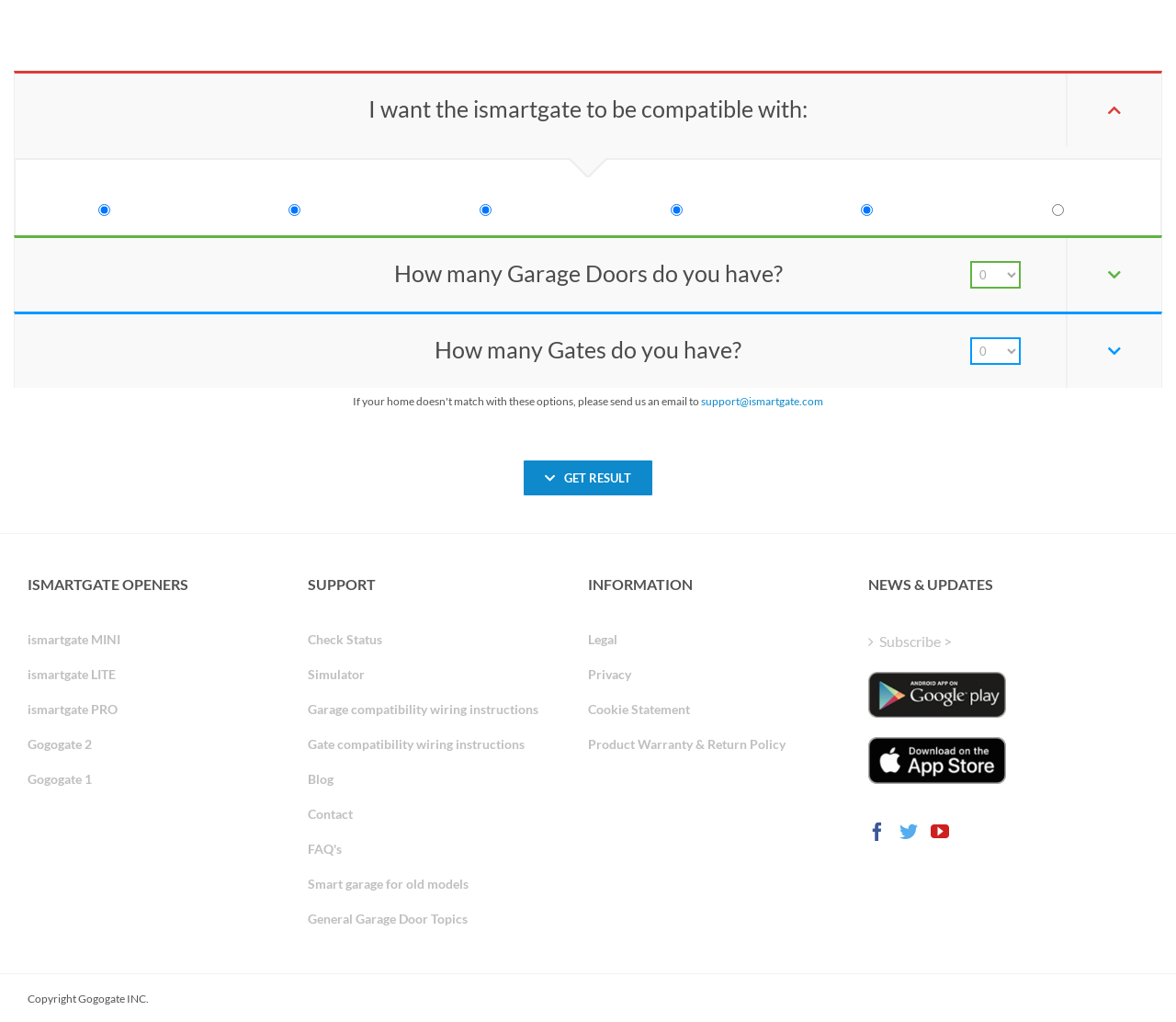What is the brand of the smart garage door opener?
Observe the image and answer the question with a one-word or short phrase response.

ismartgate